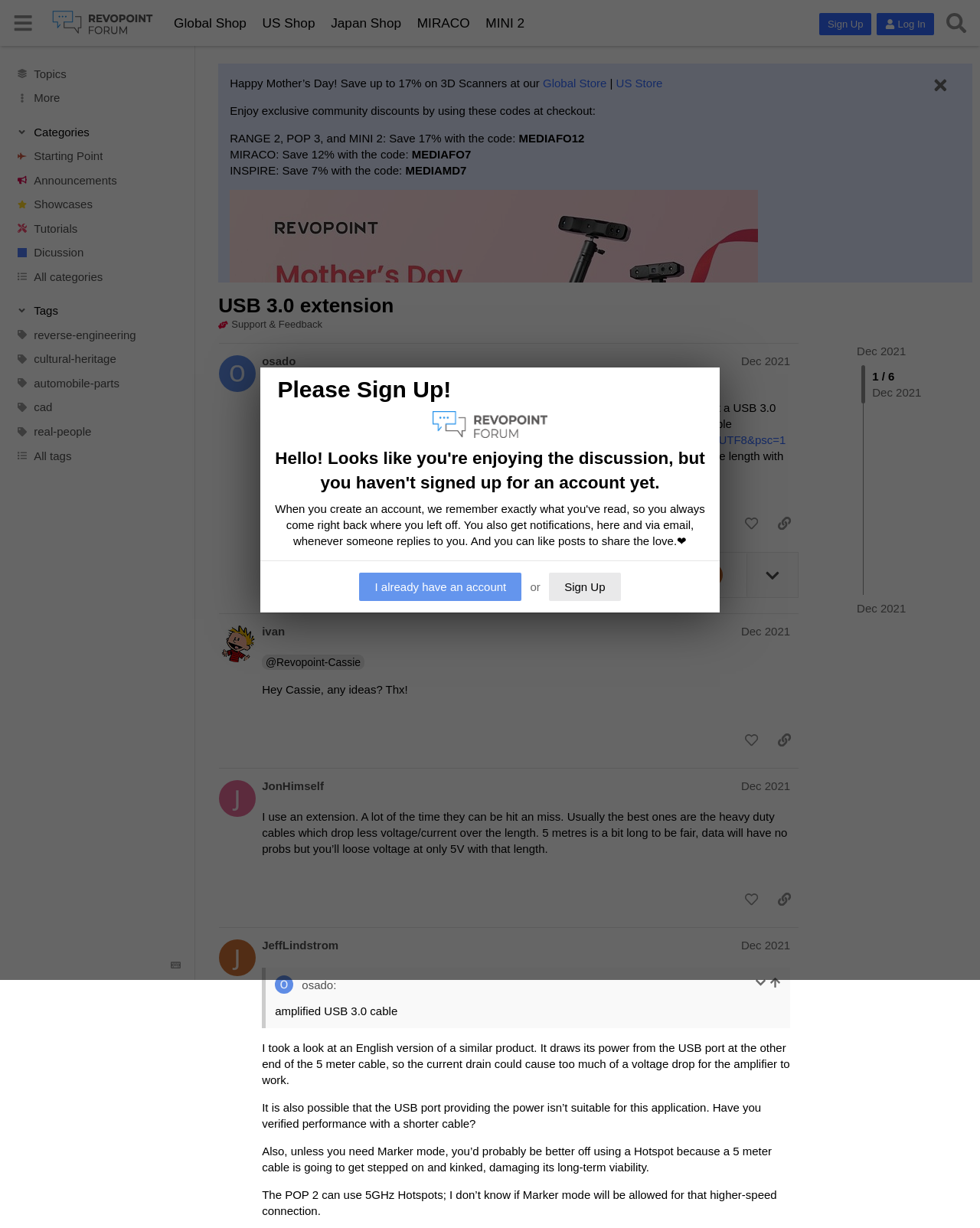How many categories are there in the sidebar?
Provide a detailed answer to the question using information from the image.

I counted the number of links in the sidebar that have a similar format, such as 'Starting Point', 'Announcements', 'Showcases', etc. There are 9 links in total, which I assume are categories.